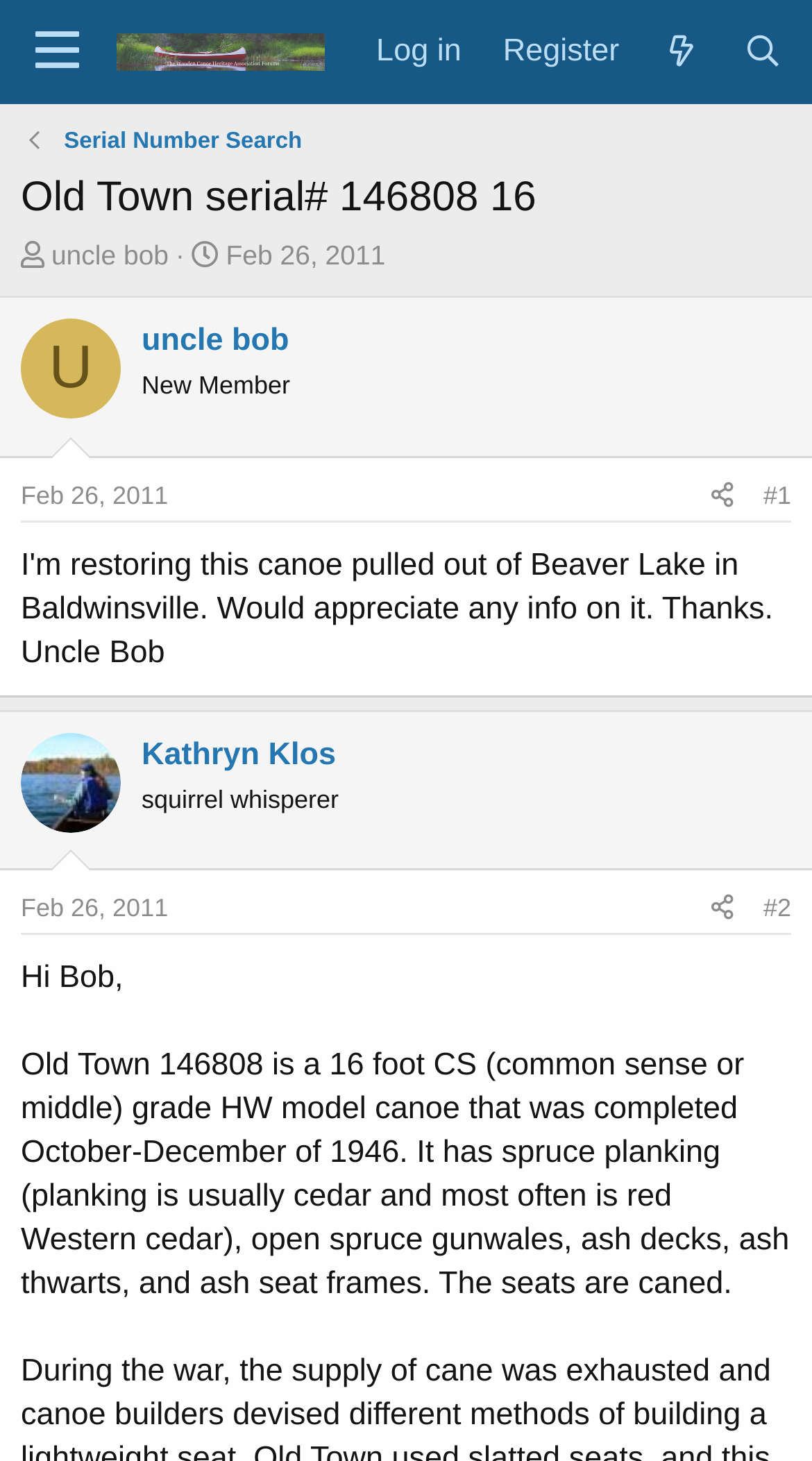Please give the bounding box coordinates of the area that should be clicked to fulfill the following instruction: "Read the post from Kathryn Klos". The coordinates should be in the format of four float numbers from 0 to 1, i.e., [left, top, right, bottom].

[0.026, 0.501, 0.149, 0.569]